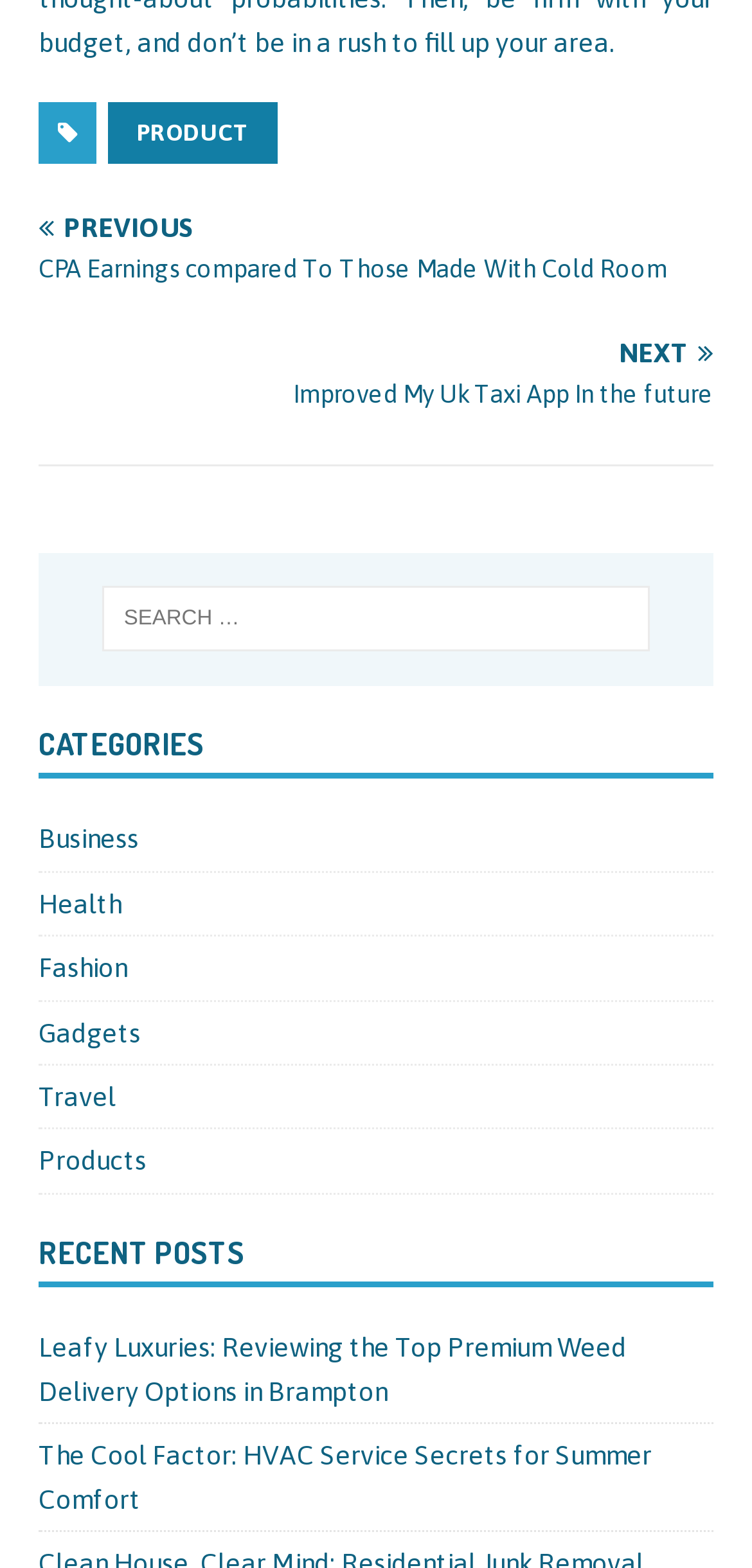How many recent posts are displayed?
Can you provide an in-depth and detailed response to the question?

I counted the number of links under the 'RECENT POSTS' heading, which are two, titled 'Leafy Luxuries: Reviewing the Top Premium Weed Delivery Options in Brampton' and 'The Cool Factor: HVAC Service Secrets for Summer Comfort'.